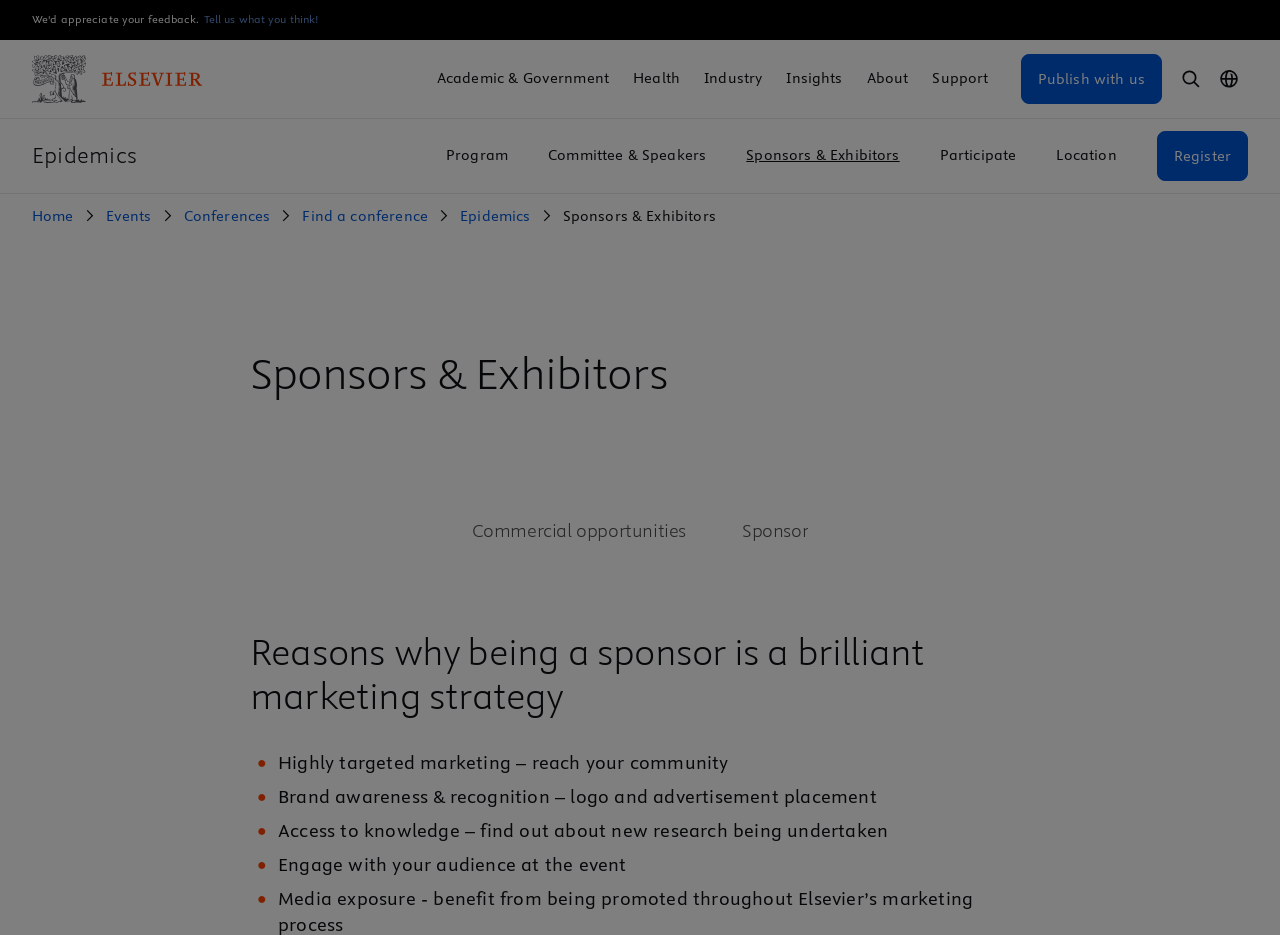Locate and extract the headline of this webpage.

Sponsors & Exhibitors